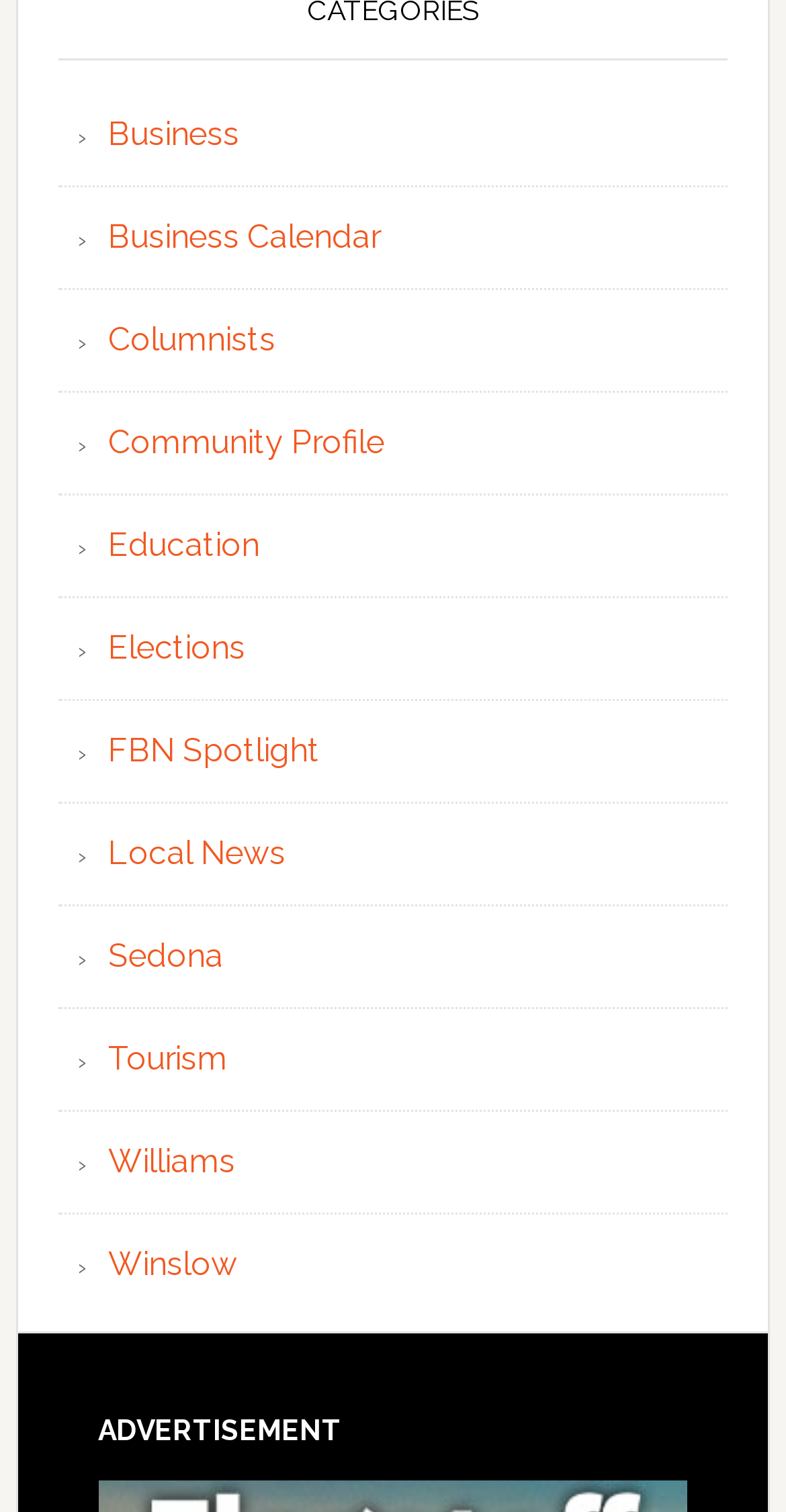Given the element description "Business", identify the bounding box of the corresponding UI element.

[0.138, 0.076, 0.305, 0.102]